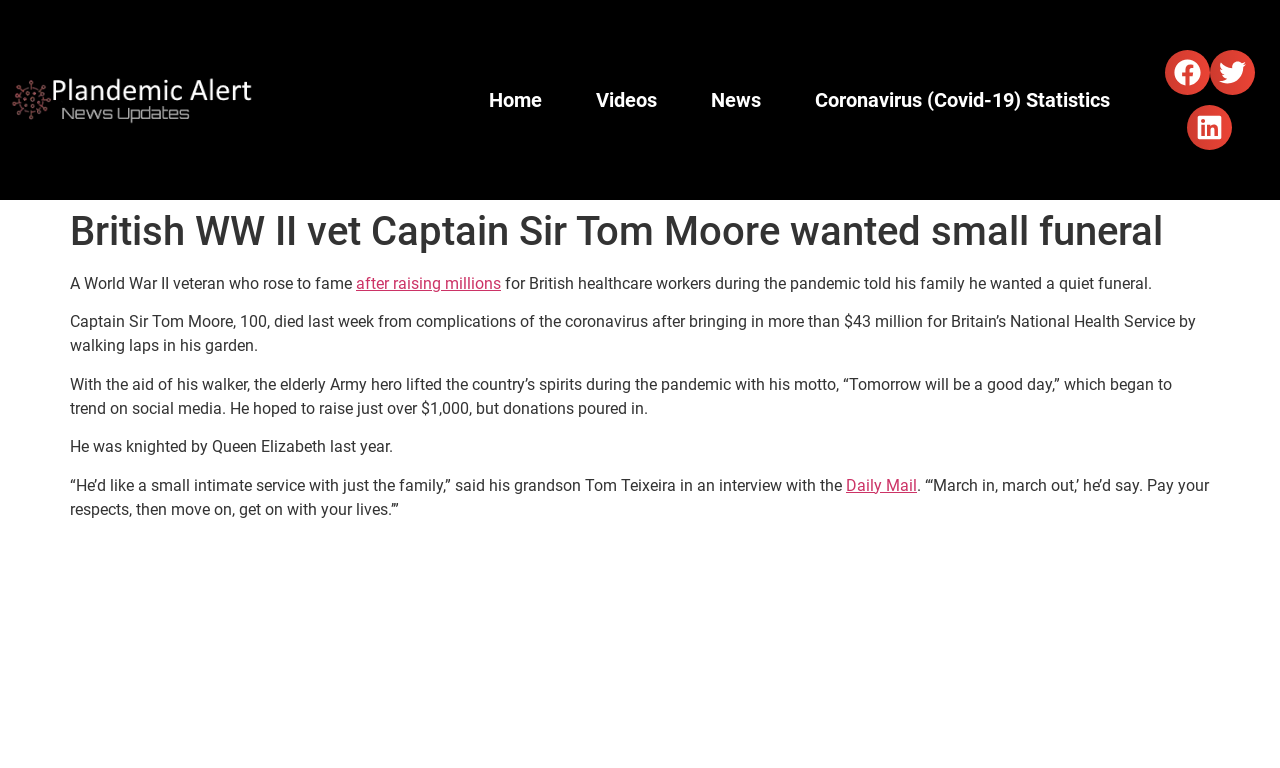Answer the question in one word or a short phrase:
What is the position of the 'Share on facebook' button?

Top-right